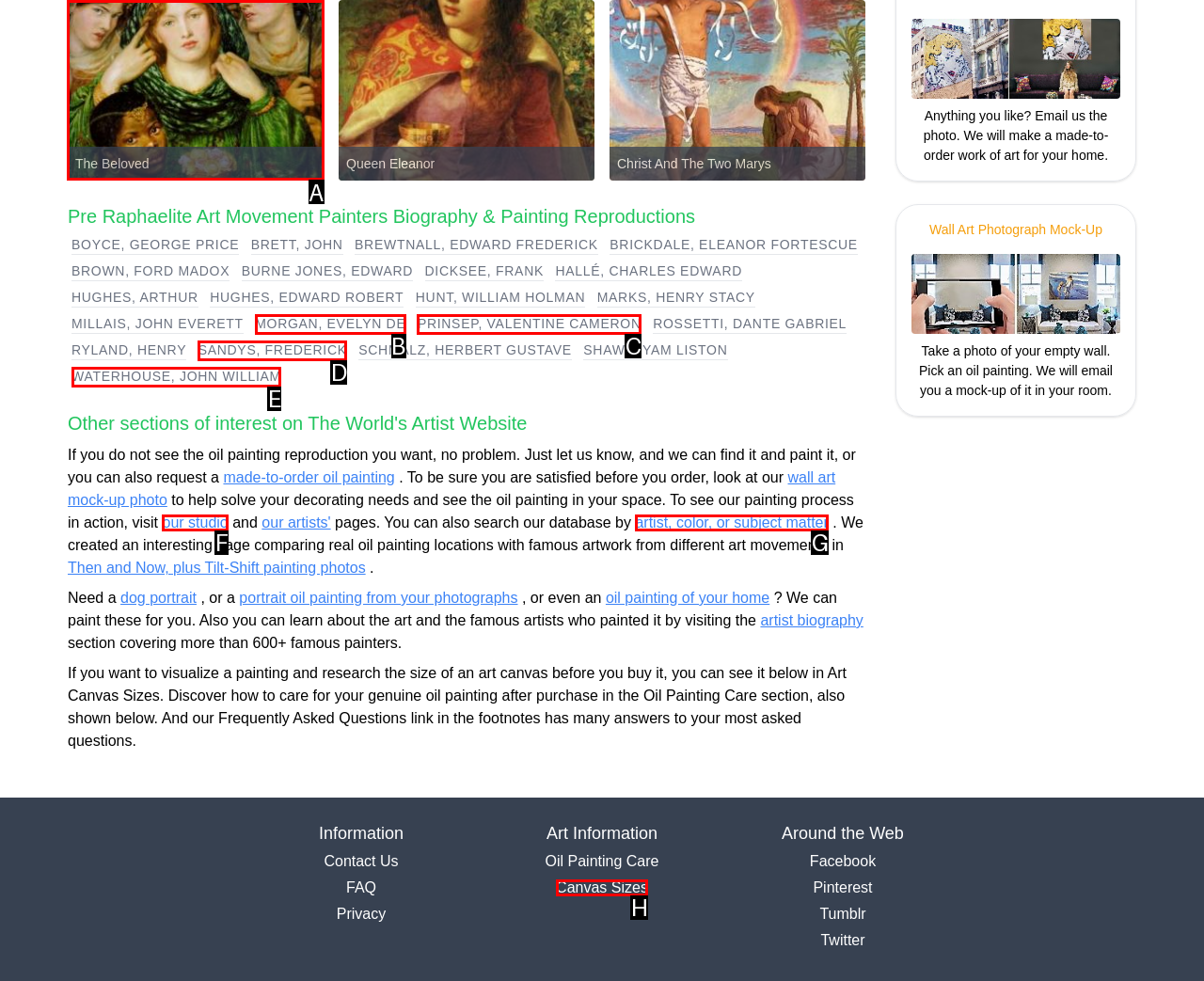Identify the correct UI element to click for the following task: View the oil painting reproduction of The Beloved Choose the option's letter based on the given choices.

A